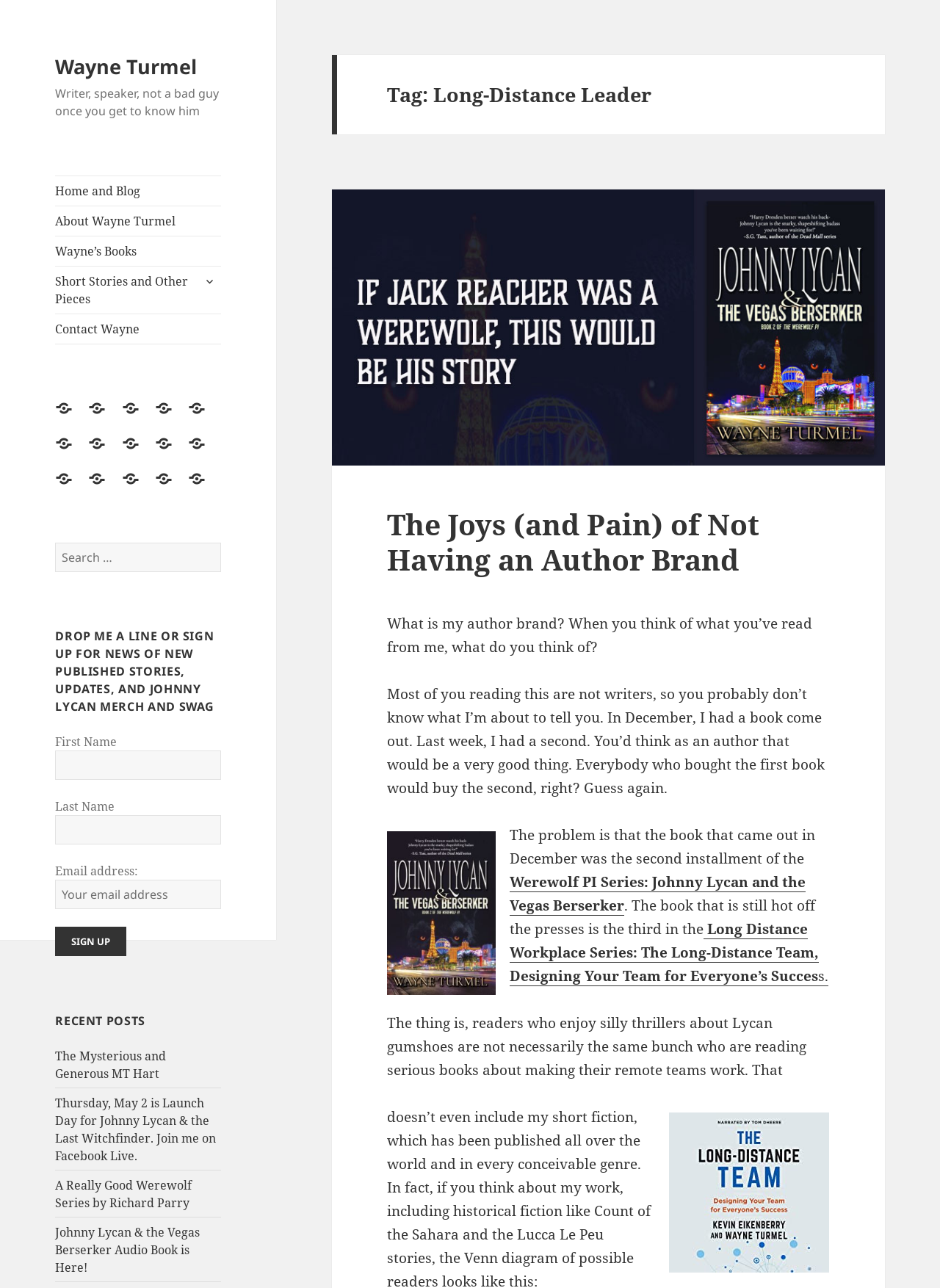Can you locate the main headline on this webpage and provide its text content?

Tag: Long-Distance Leader